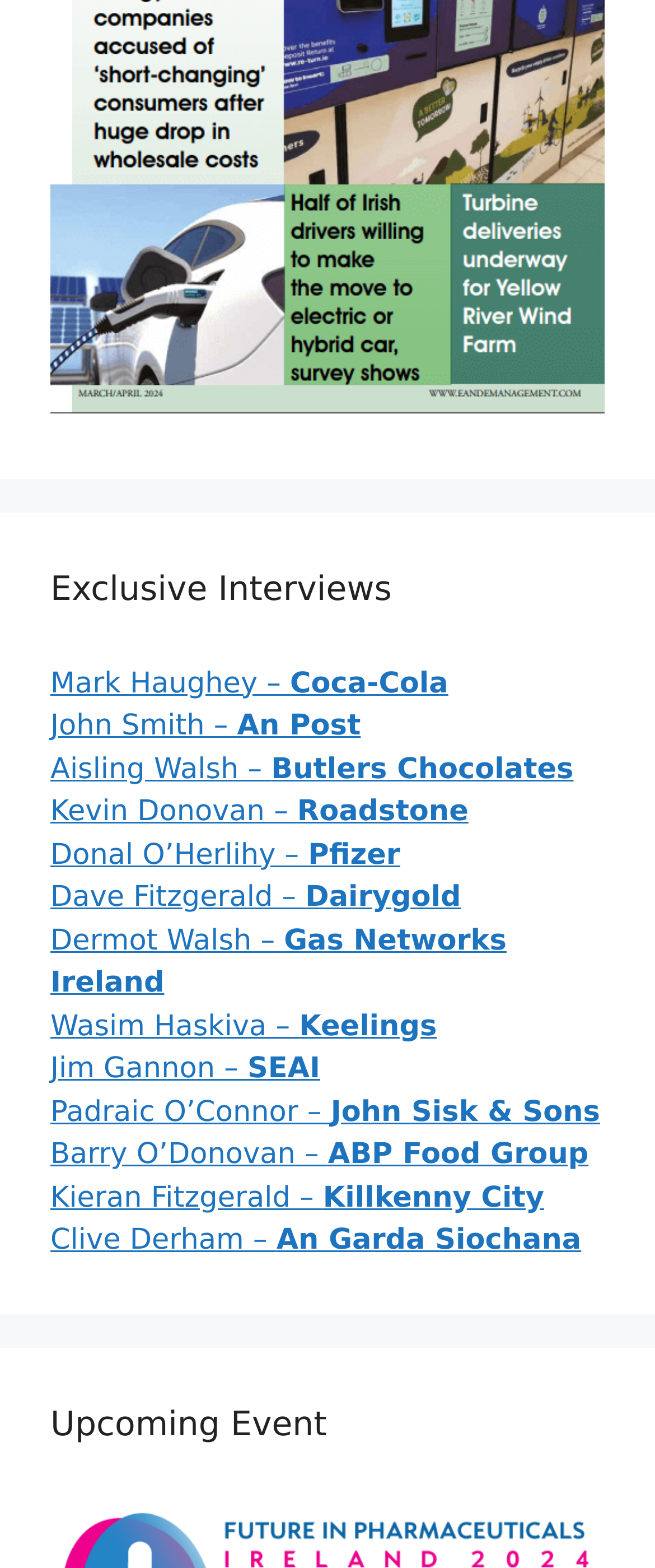Extract the bounding box coordinates for the UI element described by the text: "Dave Fitzgerald – Dairygold". The coordinates should be in the form of [left, top, right, bottom] with values between 0 and 1.

[0.077, 0.562, 0.704, 0.583]